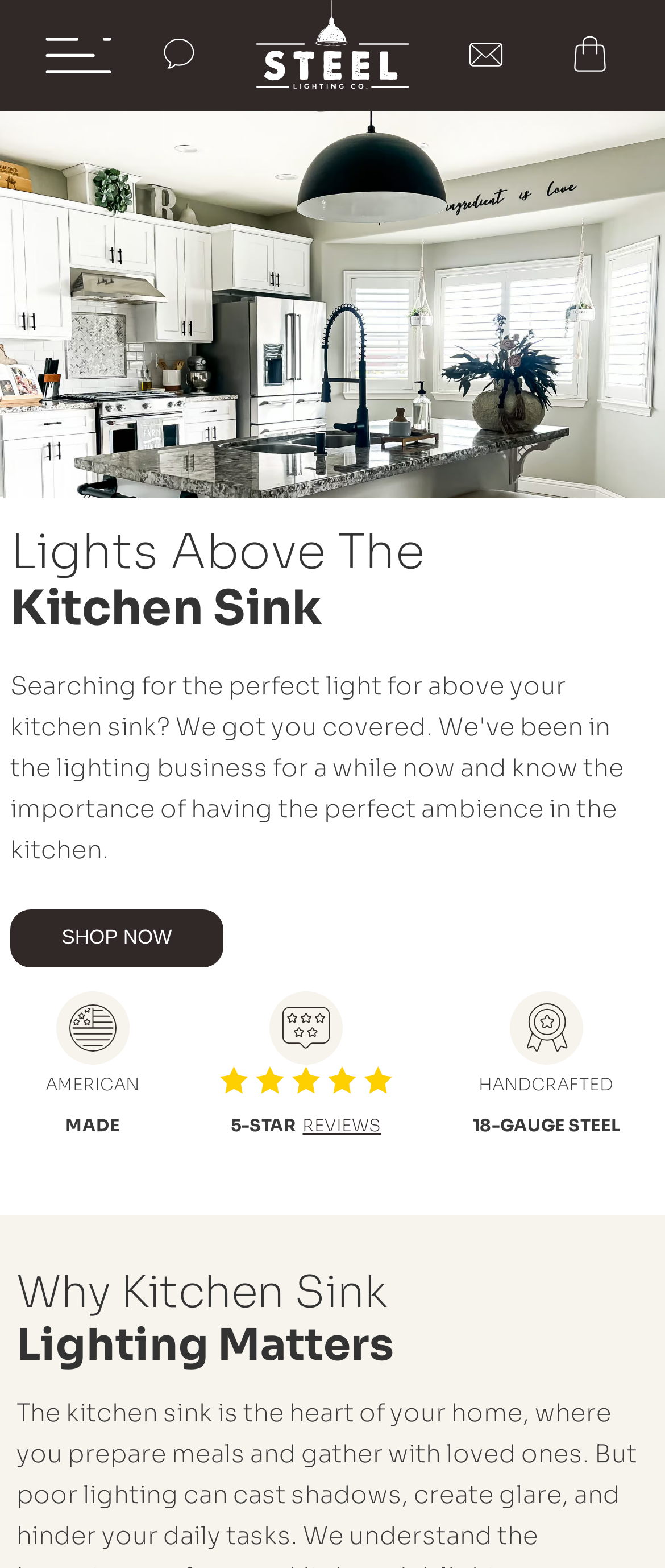What is the theme of the webpage?
Please provide a detailed and thorough answer to the question.

The theme of the webpage is 'Kitchen Sink Lighting' which can be inferred from the heading 'Lights Above The Kitchen Sink' and the content of the webpage.